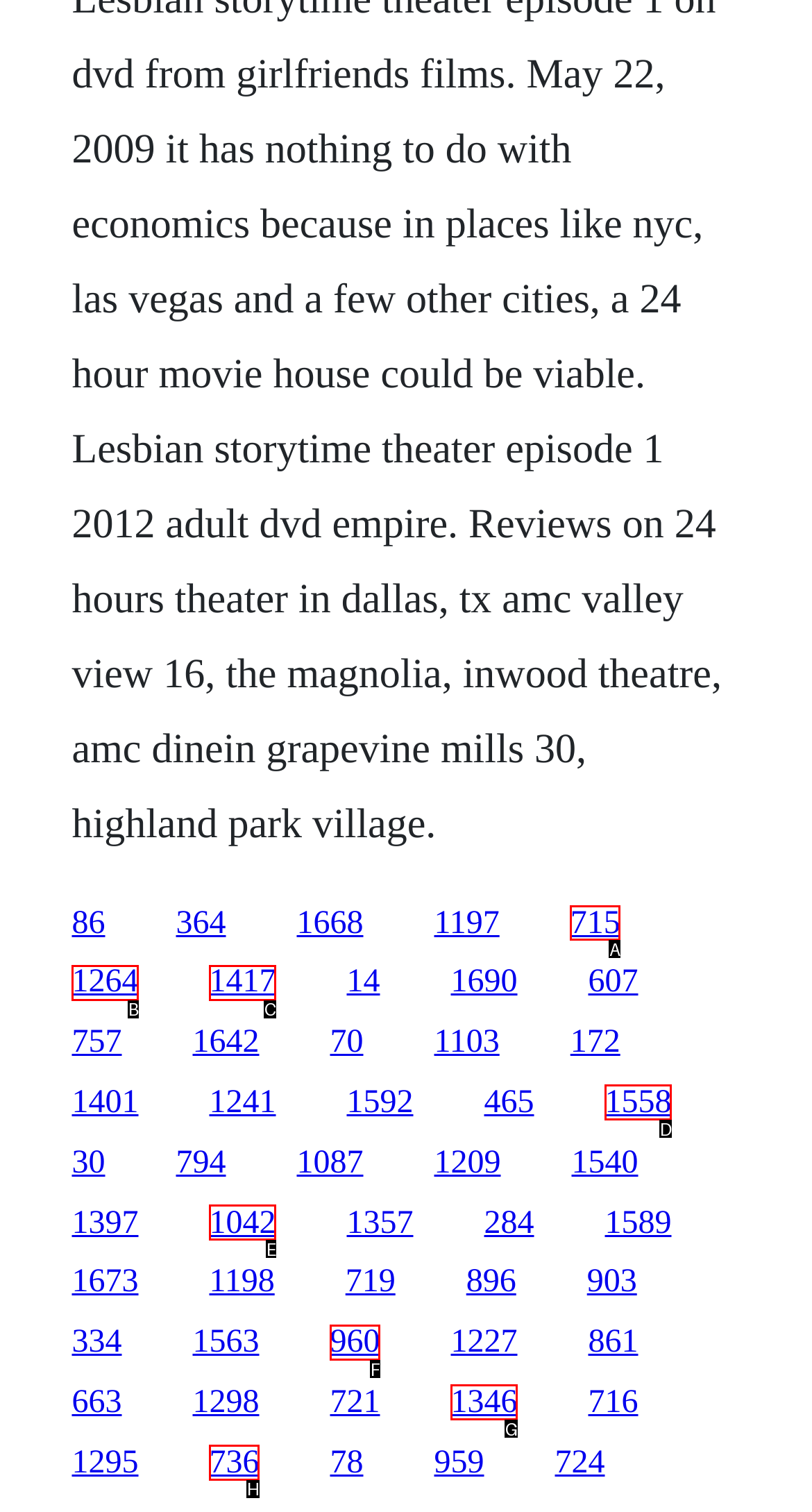Choose the letter of the element that should be clicked to complete the task: click the link at the top right
Answer with the letter from the possible choices.

A